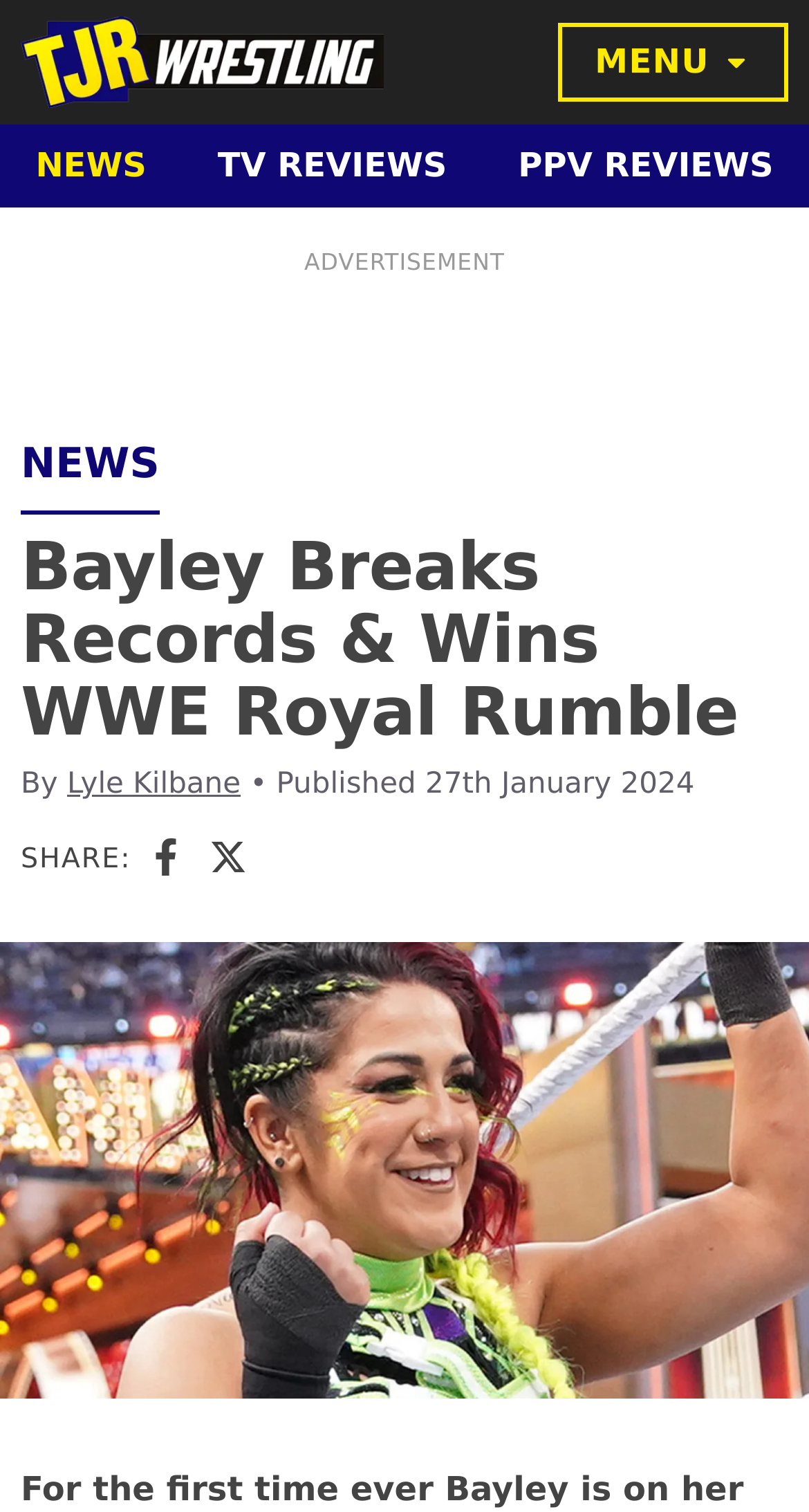Find the bounding box coordinates of the element to click in order to complete the given instruction: "visit America’s Founding Principles."

None